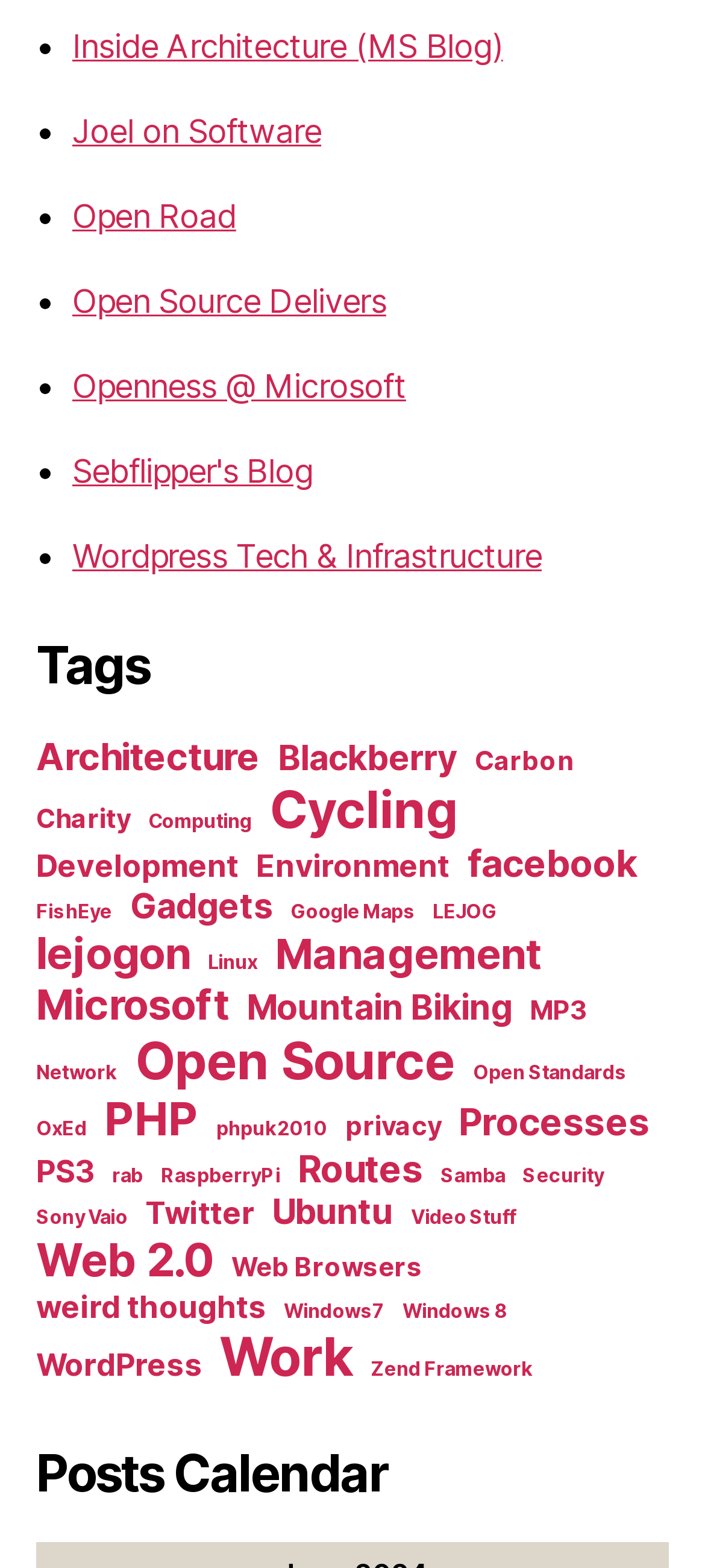Could you provide the bounding box coordinates for the portion of the screen to click to complete this instruction: "Explore the 'Open Source' tag"?

[0.192, 0.657, 0.646, 0.696]